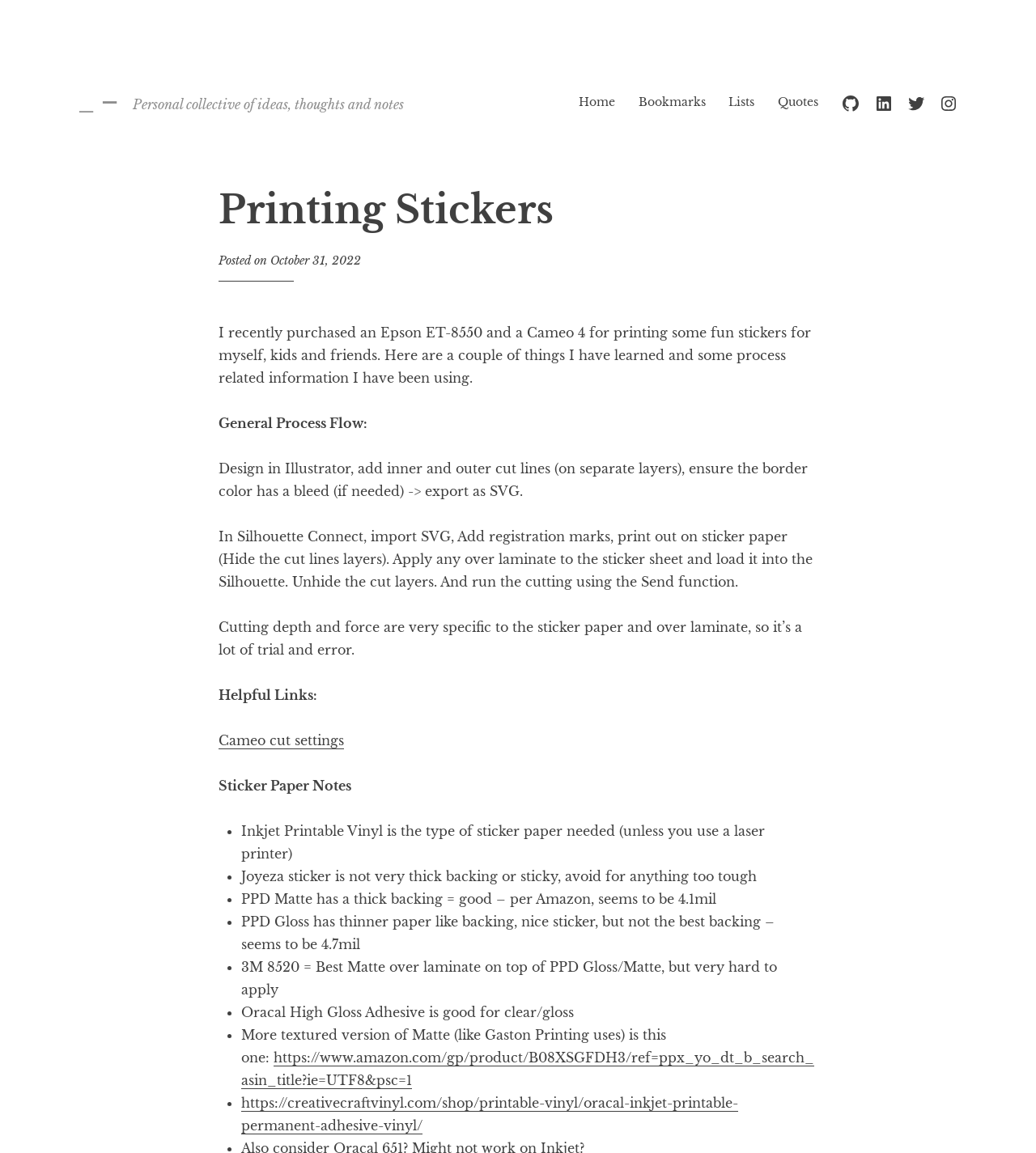Write a detailed summary of the webpage, including text, images, and layout.

This webpage is about printing stickers, with a personal collective of ideas, thoughts, and notes. At the top, there is a link to skip to the content, followed by a title "_ –" and a brief description of the webpage. 

Below the title, there are five navigation links: "Home", "Bookmarks", "Lists", "Quotes", and a "Social Links Menu" with four menu items. 

The main content of the webpage is divided into sections. The first section has a heading "Printing Stickers" and a posted date "October 31, 2022". The text describes the author's experience with printing stickers using an Epson ET-8550 and a Cameo 4. 

The next section explains the general process flow for designing and printing stickers, including designing in Illustrator, exporting as SVG, and printing and cutting with the Silhouette. 

Following this, there are several paragraphs of text discussing the specifics of cutting depth and force, and the importance of trial and error. 

The webpage also includes a section of "Helpful Links", with a link to "Cameo cut settings". 

Below this, there is a section titled "Sticker Paper Notes", which includes a list of notes about different types of sticker paper, including Inkjet Printable Vinyl, Joyeza sticker, PPD Matte, PPD Gloss, and 3M 8520. Each note includes a brief description of the paper's characteristics and suitability for different uses. 

Finally, there are two links to external websites, one for Oracal inkjet printable permanent adhesive vinyl and another for a specific product on Amazon.